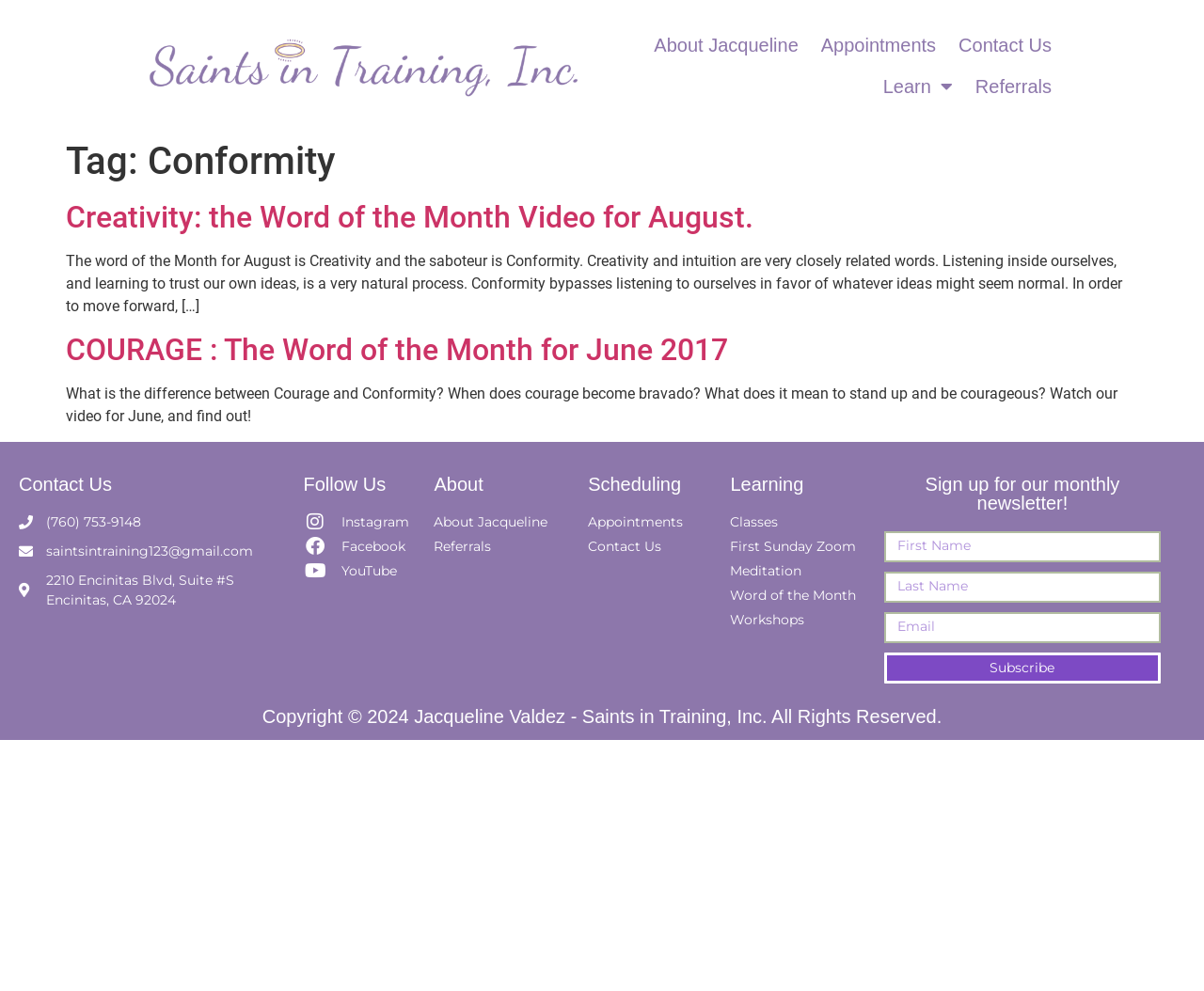Find and provide the bounding box coordinates for the UI element described with: "ネットワークについて".

None